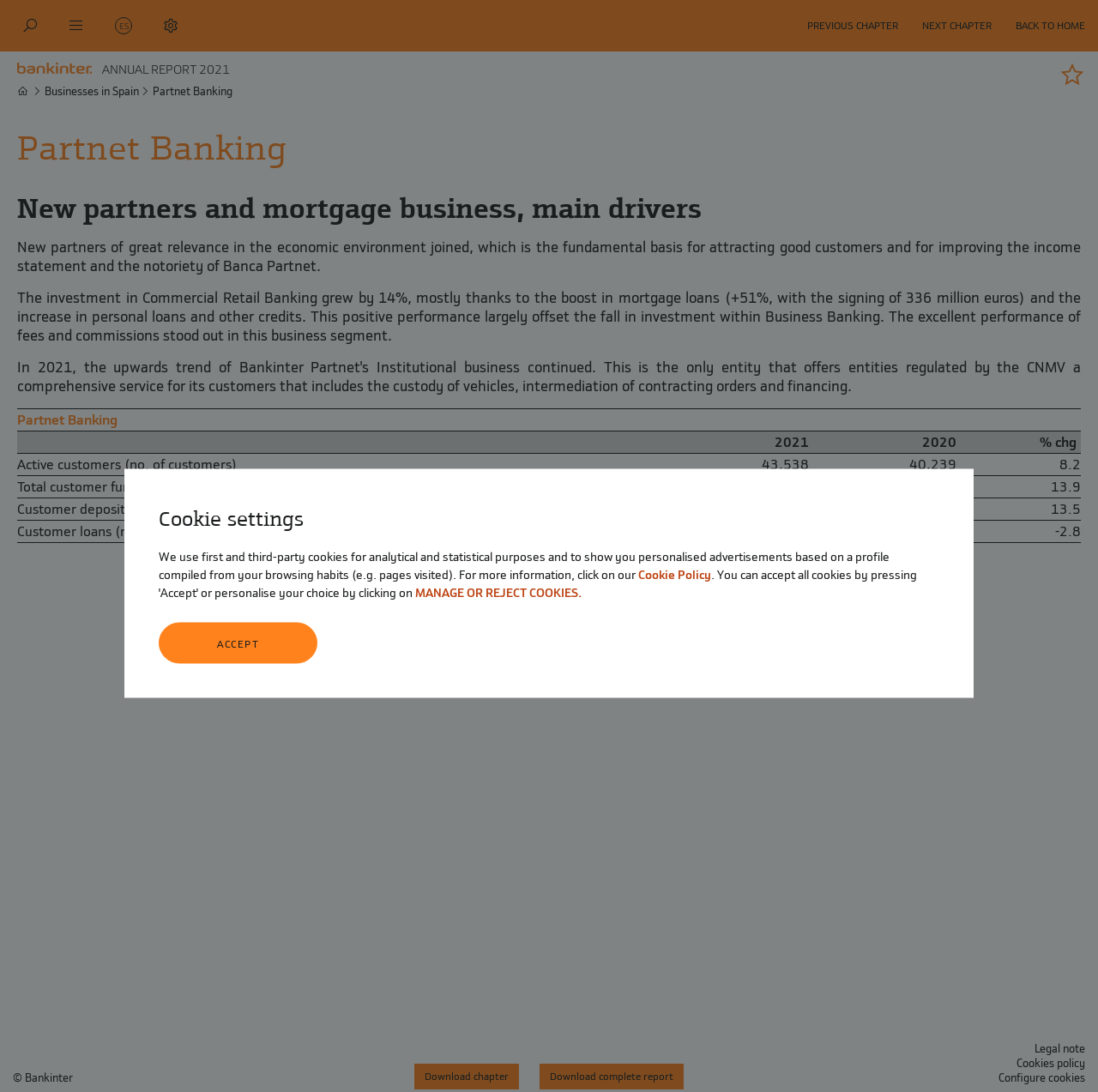Please reply to the following question with a single word or a short phrase:
How many active customers did Partnet Banking have in 2021?

43,538